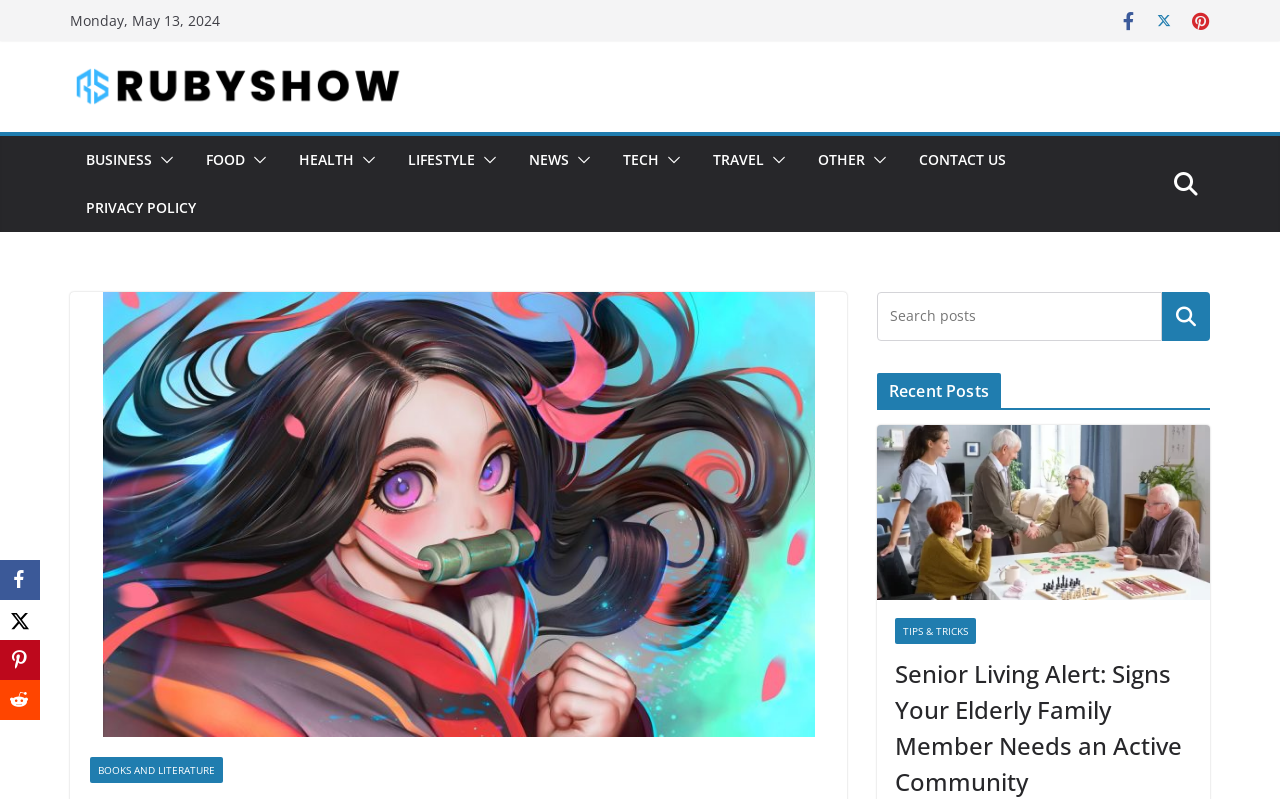Please provide a brief answer to the question using only one word or phrase: 
What is the date displayed on the webpage?

Monday, May 13, 2024